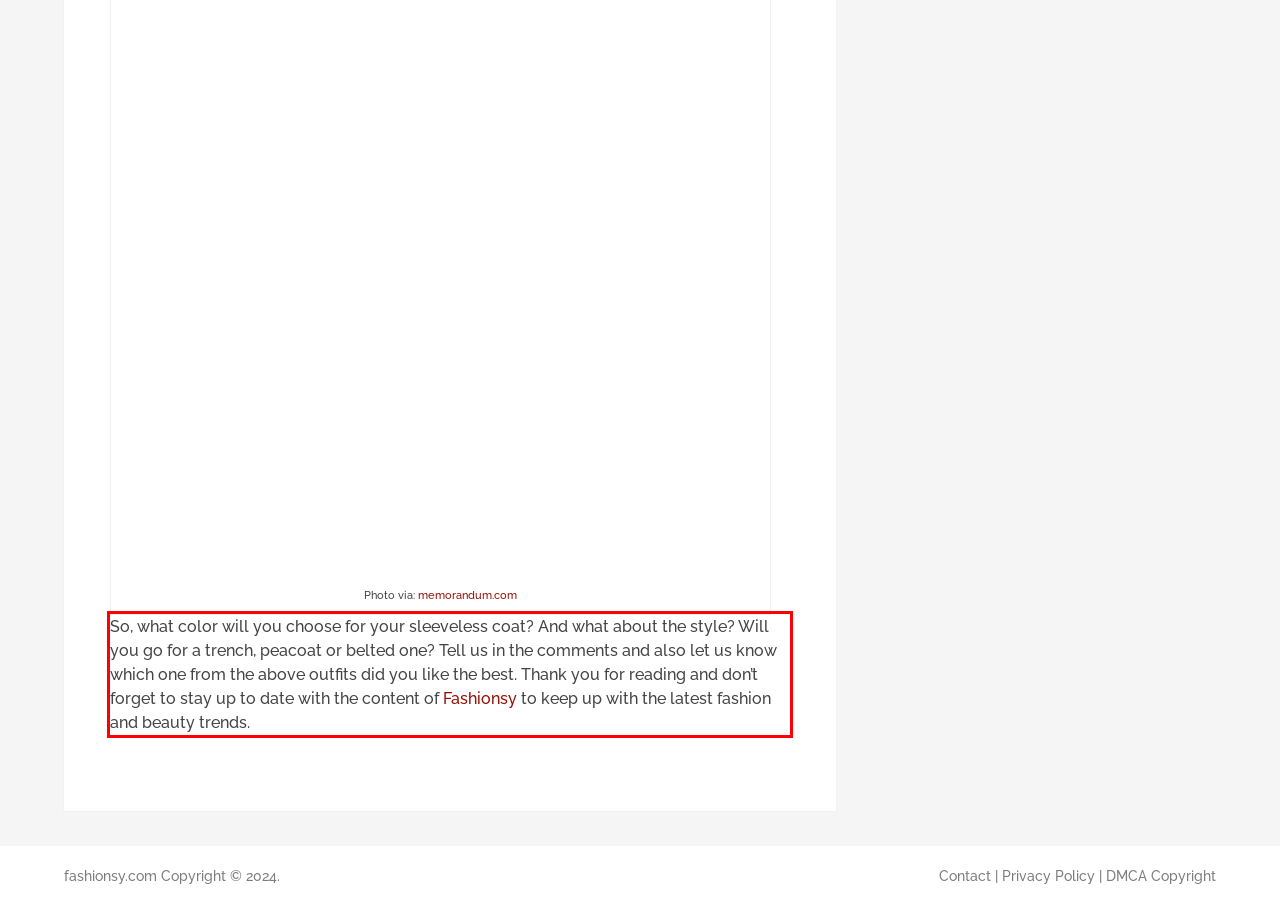Analyze the screenshot of the webpage that features a red bounding box and recognize the text content enclosed within this red bounding box.

So, what color will you choose for your sleeveless coat? And what about the style? Will you go for a trench, peacoat or belted one? Tell us in the comments and also let us know which one from the above outfits did you like the best. Thank you for reading and don’t forget to stay up to date with the content of Fashionsy to keep up with the latest fashion and beauty trends.